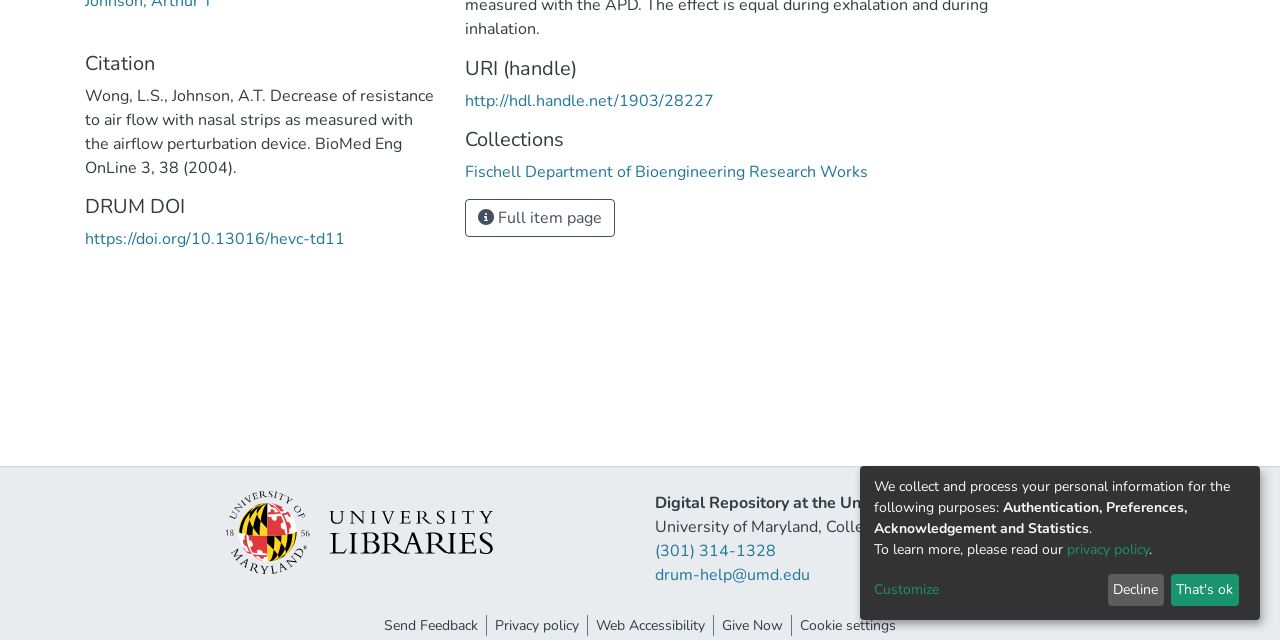Identify the bounding box coordinates for the UI element described as follows: Give Now. Use the format (top-left x, top-left y, bottom-right x, bottom-right y) and ensure all values are floating point numbers between 0 and 1.

[0.558, 0.961, 0.618, 0.994]